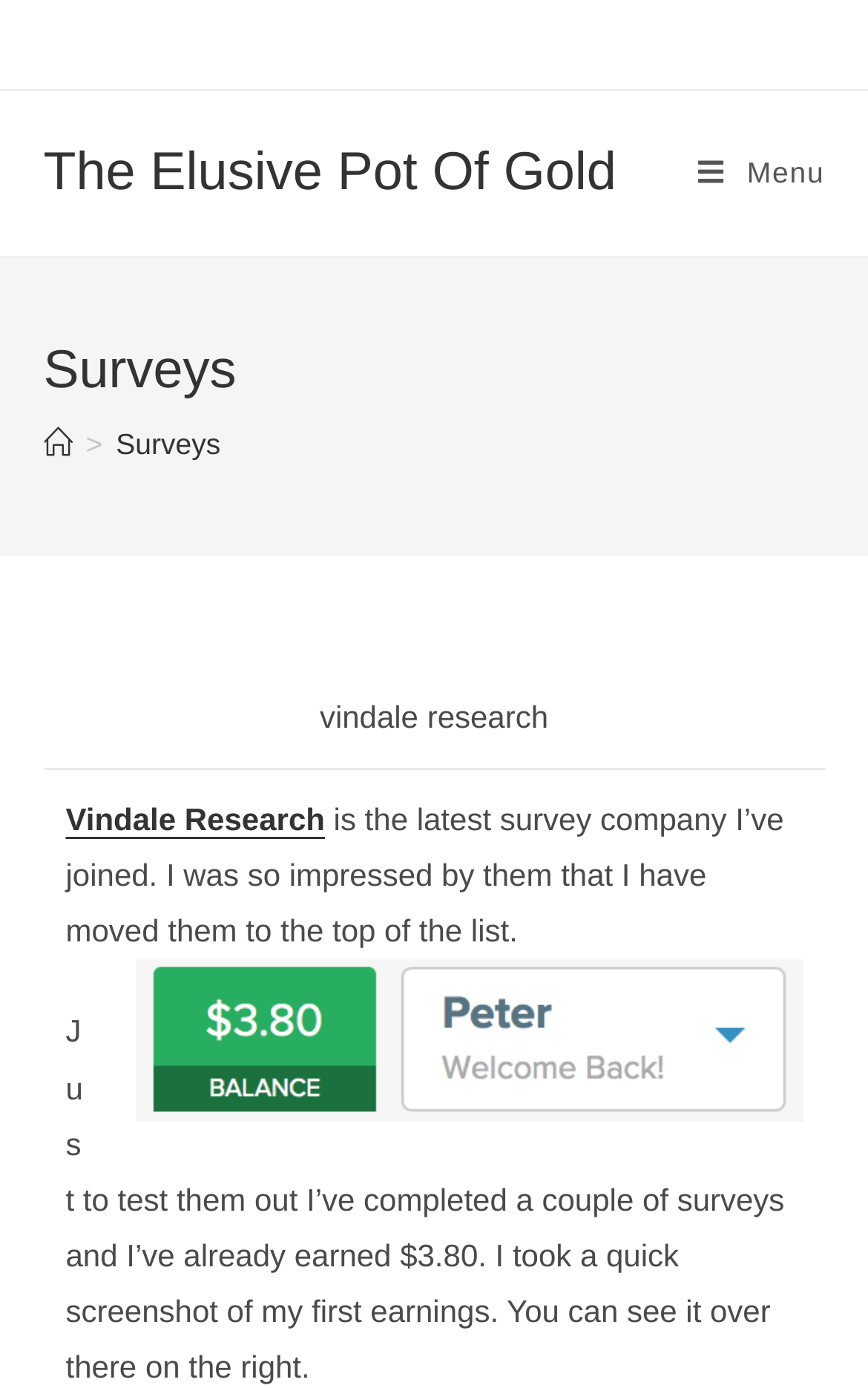What is the content of the first screenshot mentioned?
Look at the image and respond with a single word or a short phrase.

First earnings